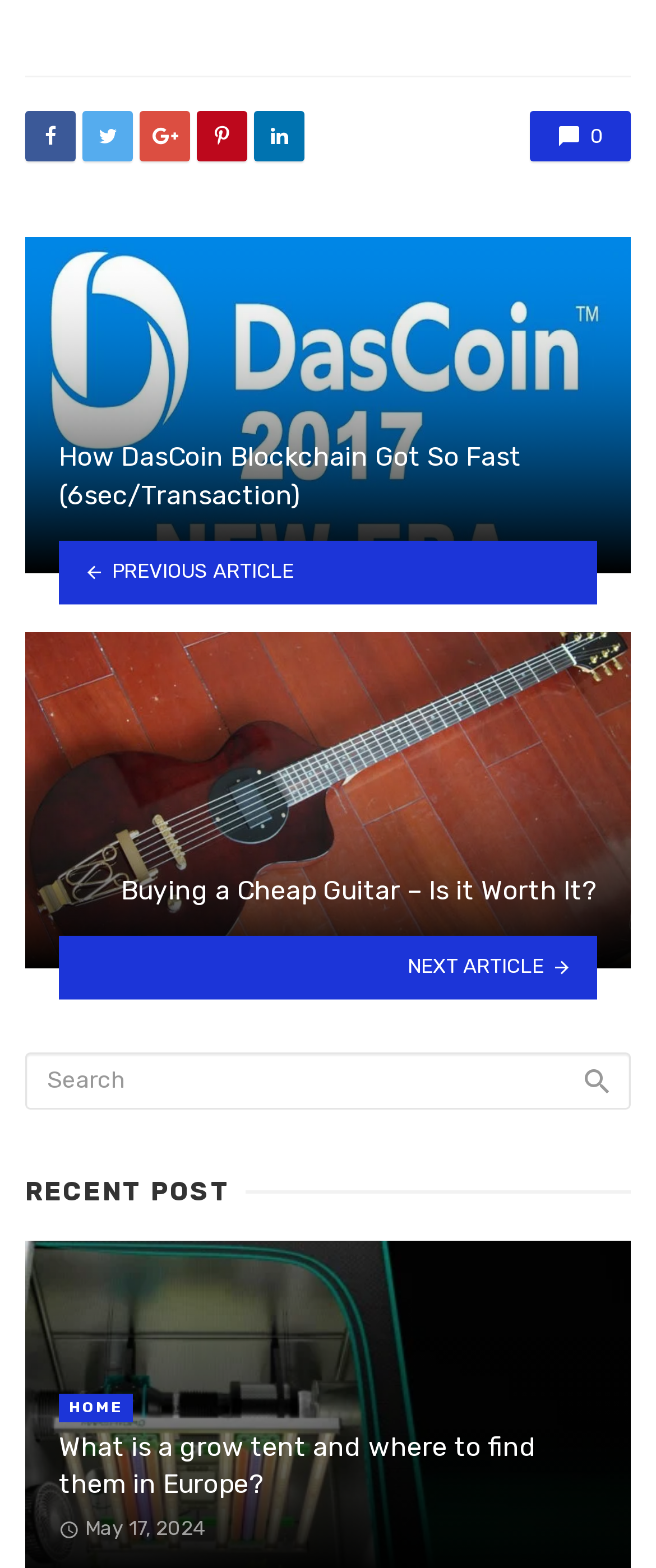Please determine the bounding box coordinates of the element's region to click for the following instruction: "Read the recent post about grow tents".

[0.09, 0.911, 0.91, 0.958]